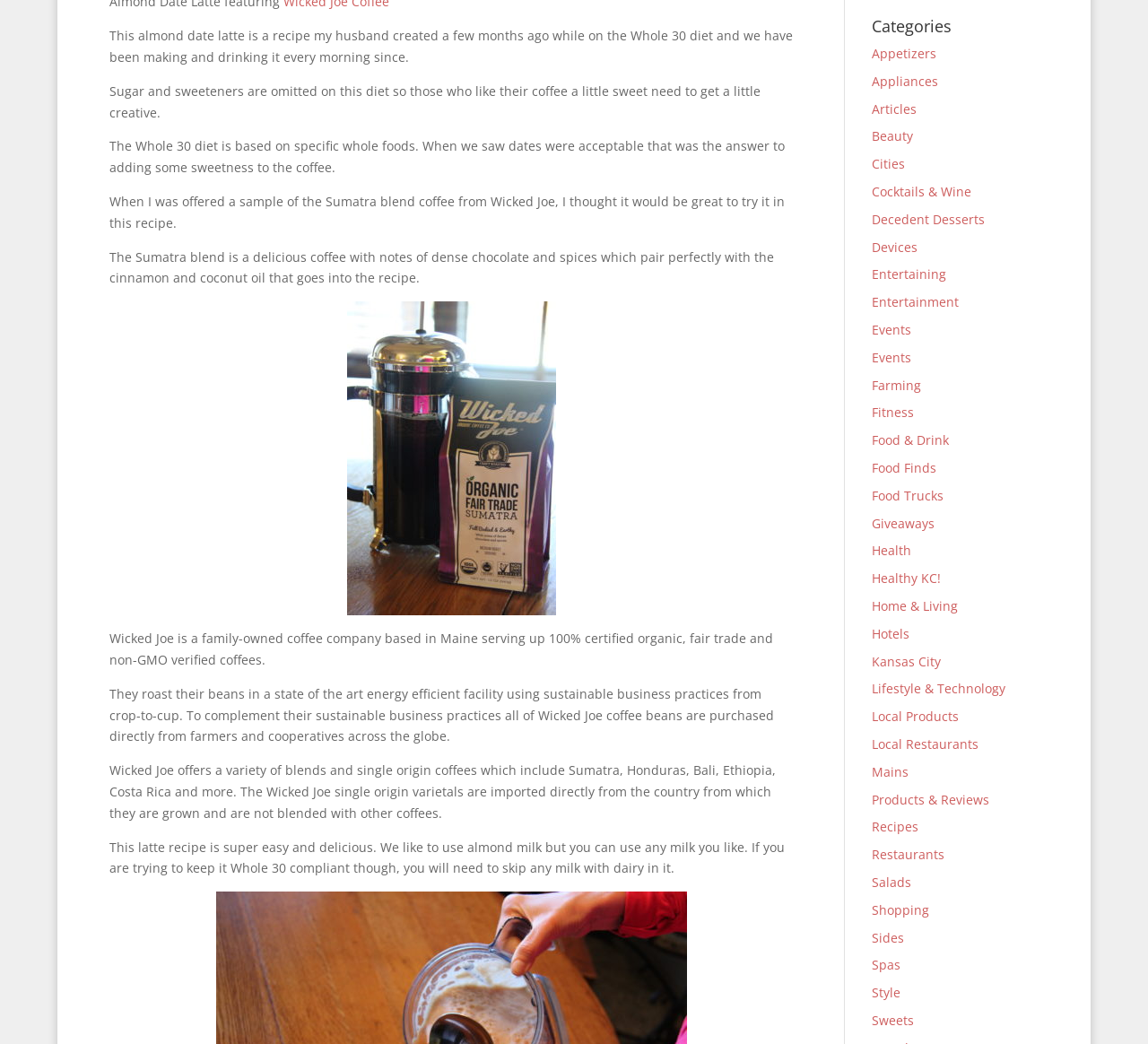What type of milk can be used in the recipe?
Please ensure your answer to the question is detailed and covers all necessary aspects.

The answer can be found in the last paragraph of the webpage, where it is mentioned that almond milk can be used in the recipe, but any milk can be used as long as it is not dairy-based for Whole 30 compliance.